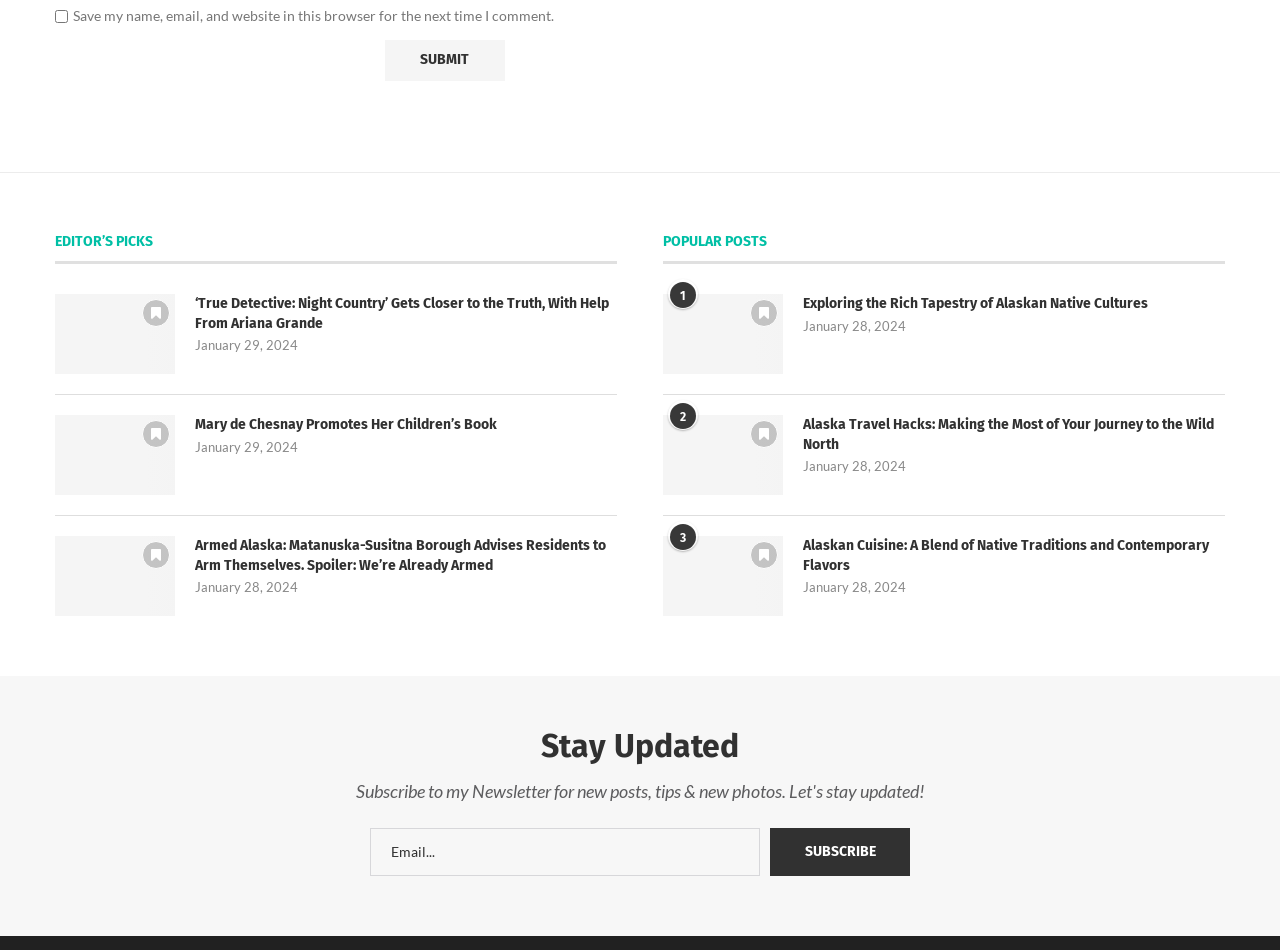Answer the question briefly using a single word or phrase: 
What is the category of the posts on the left?

EDITOR'S PICKS